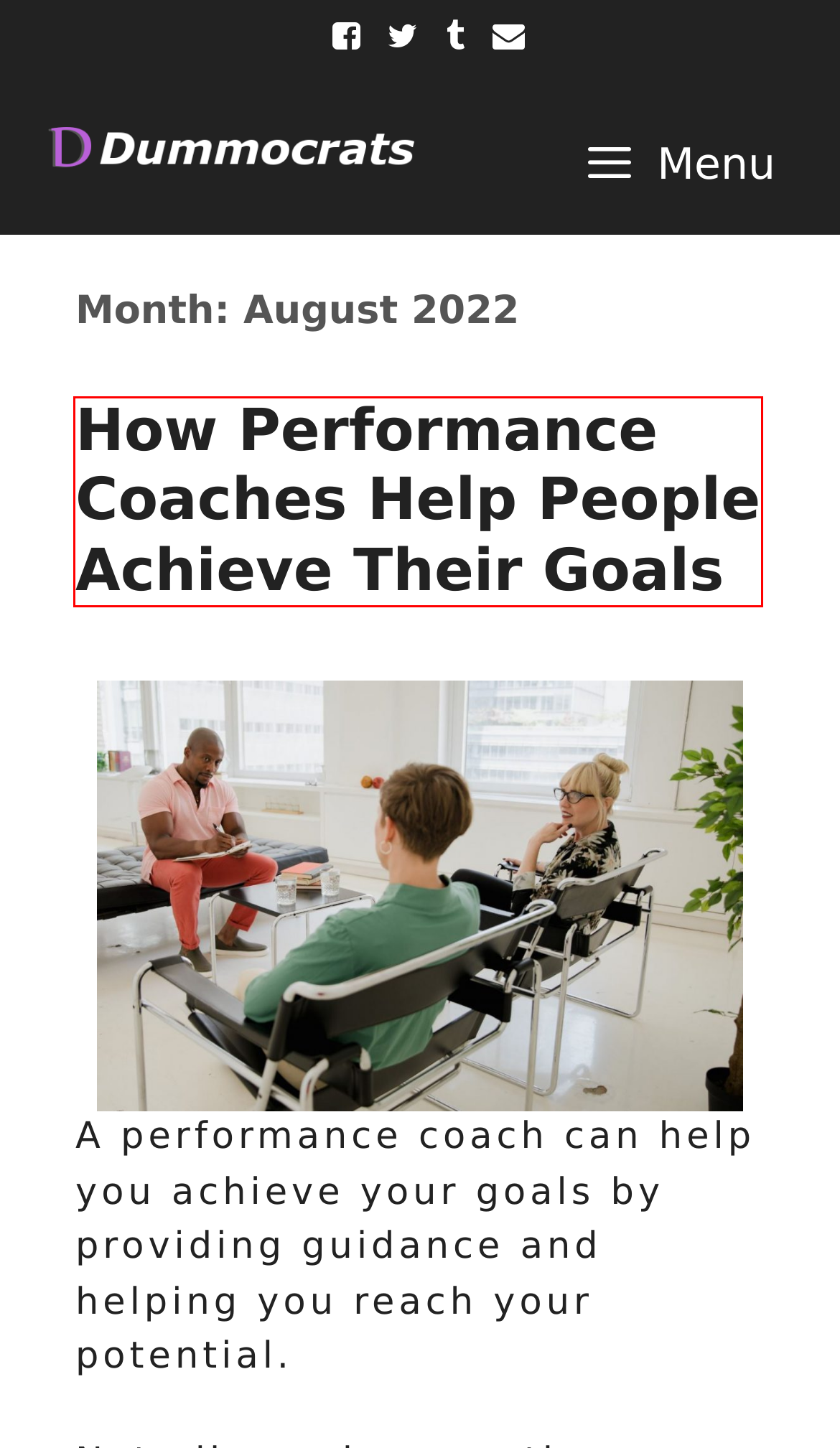You have a screenshot of a webpage with a red bounding box around an element. Select the webpage description that best matches the new webpage after clicking the element within the red bounding box. Here are the descriptions:
A. Dummocrats – The Way of Politicians
B. How Performance Coaches Help People Achieve Their Goals – Dummocrats
C. Telecommunication Companies – Dummocrats
D. August 2019 – Dummocrats
E. May 2022 – Dummocrats
F. May 2021 – Dummocrats
G. April 2024 – Dummocrats
H. Beliefs – Dummocrats

B